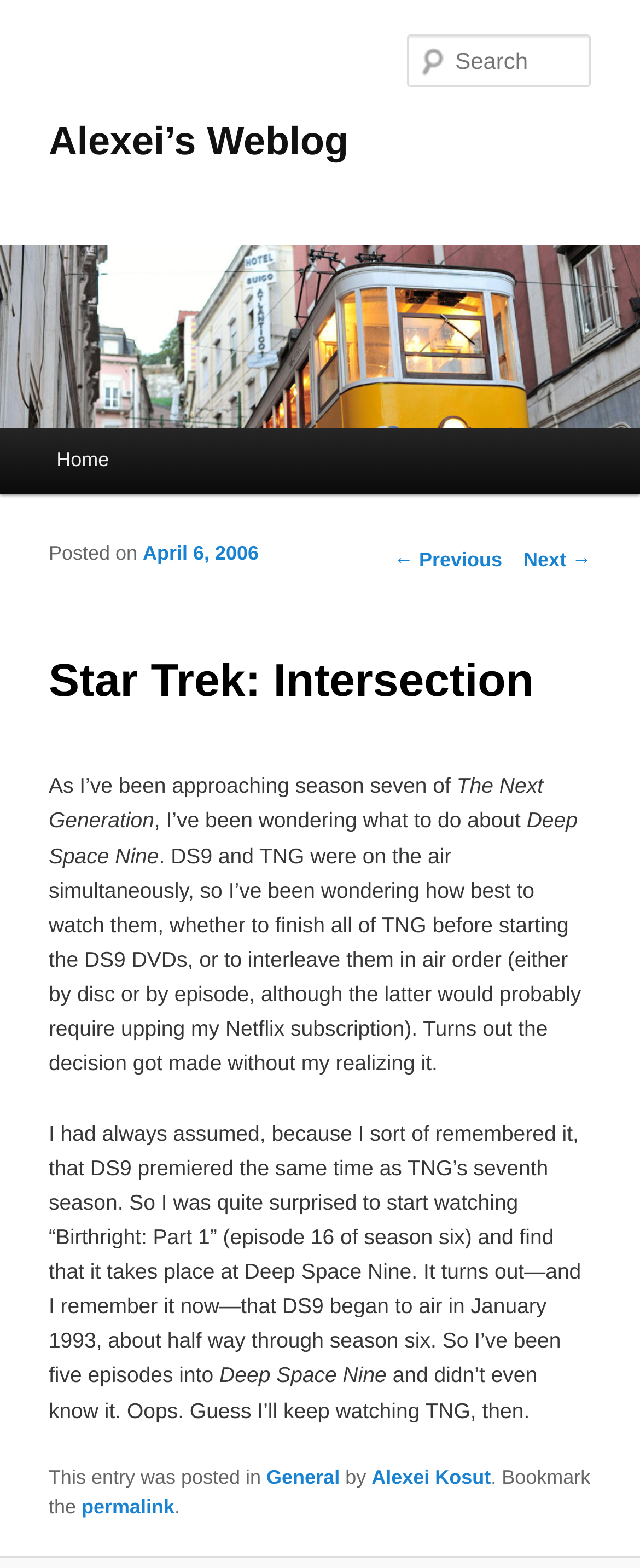What is the navigation option below the main content?
Provide a one-word or short-phrase answer based on the image.

Post navigation